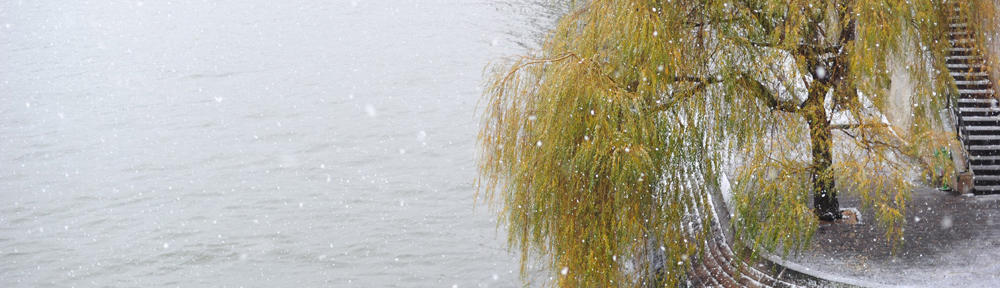Offer a detailed caption for the image presented.

The image captures a serene winter scene featuring a weeping willow tree, its vibrant yellow leaves contrasting with the muted tones of the snowy landscape. Snowflakes gently cascade from the gray sky, creating a delicate, soft atmosphere that envelops the tranquil waters beneath. The water reflects the soft hues of the surroundings, enhancing the peaceful vibe of the setting. Nearby, a winding pathway made of stone steps leads away from the water, inviting exploration into the snowy environment. This picturesque view evokes a sense of calm and contemplation, inviting the viewer to appreciate the beauty of nature even in the coldest of seasons.